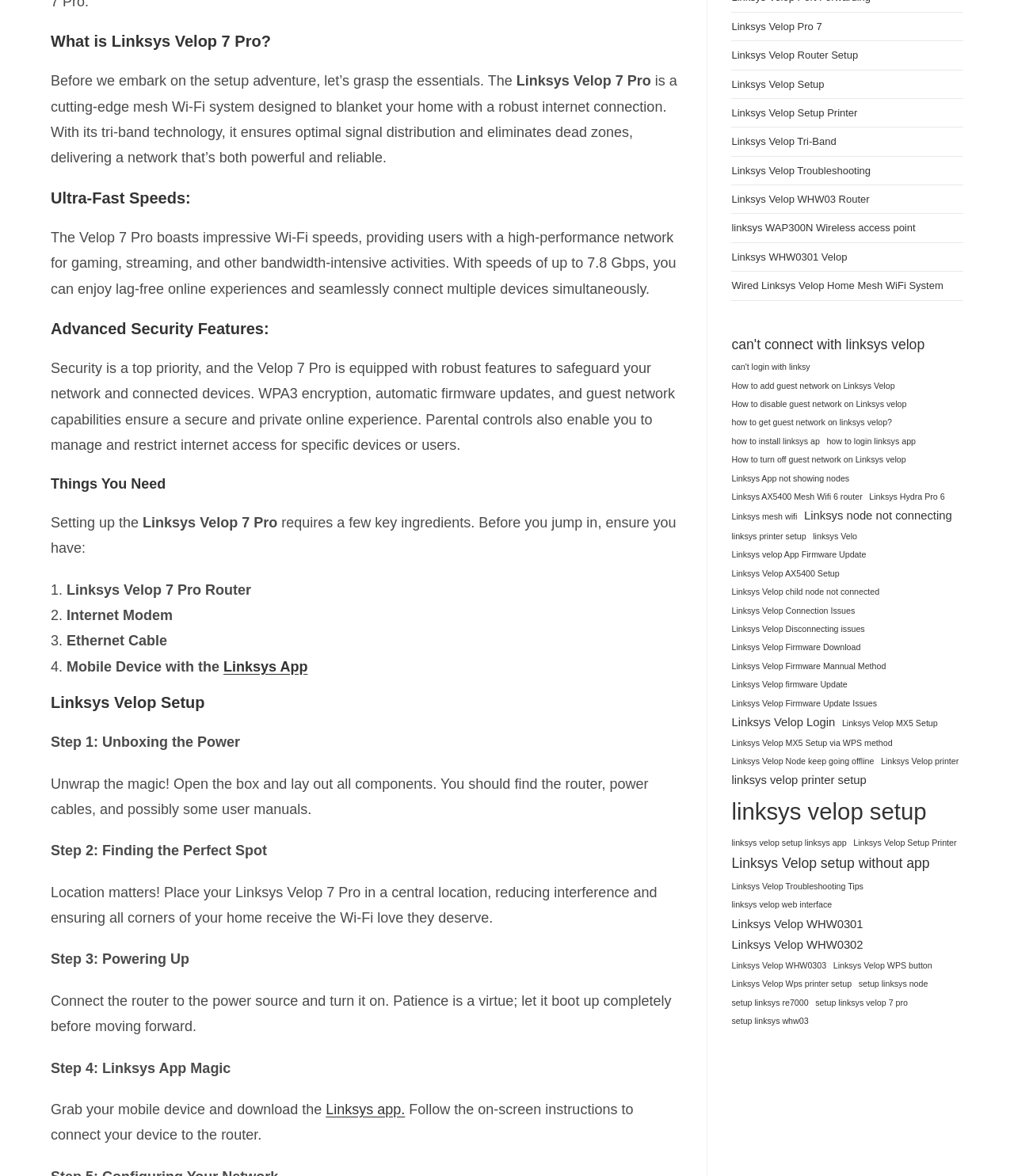Highlight the bounding box of the UI element that corresponds to this description: "Linksys Velop Firmware Mannual Method".

[0.721, 0.56, 0.874, 0.573]